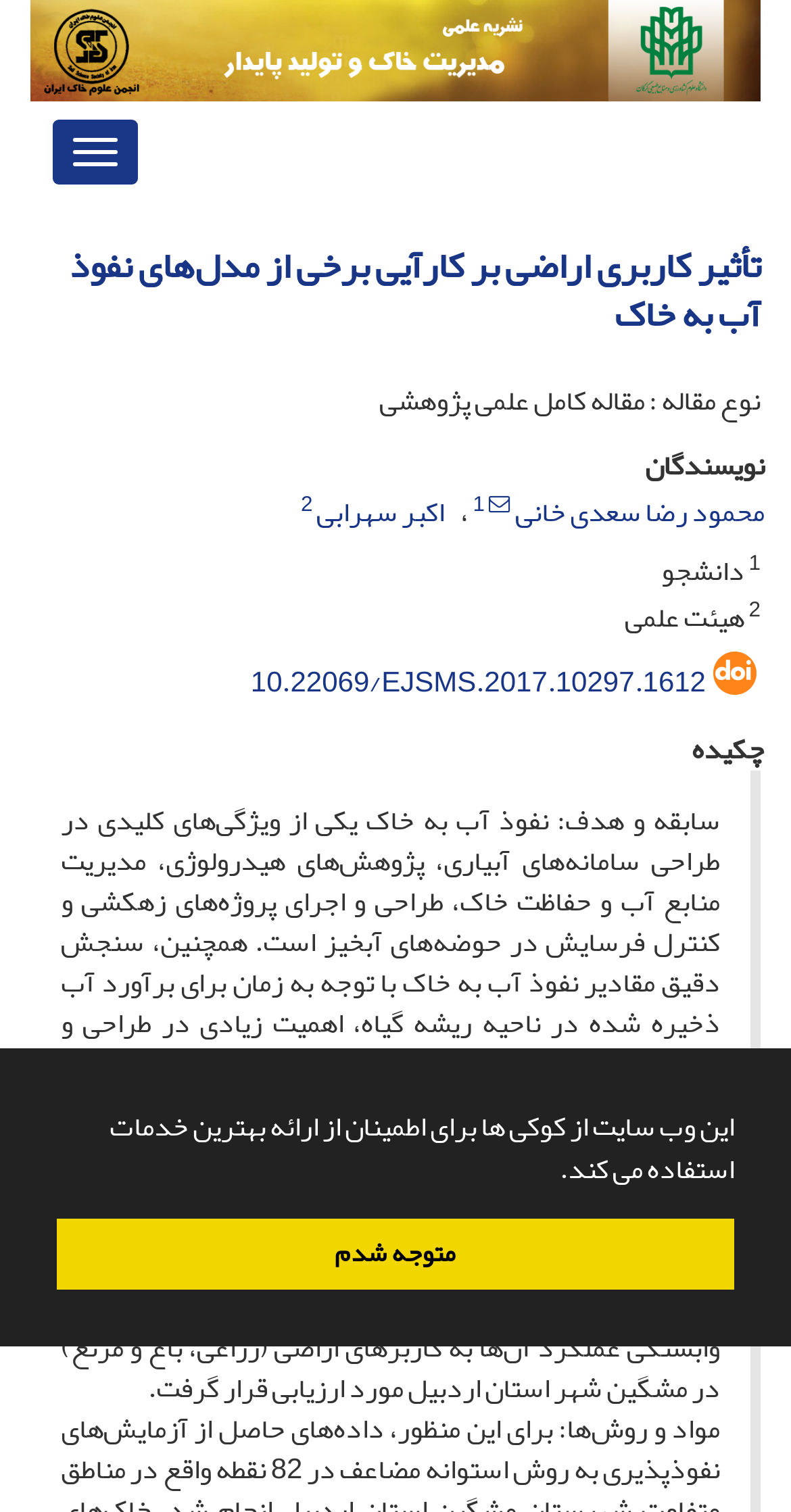Identify the coordinates of the bounding box for the element that must be clicked to accomplish the instruction: "Click the toggle navigation button".

[0.064, 0.078, 0.177, 0.124]